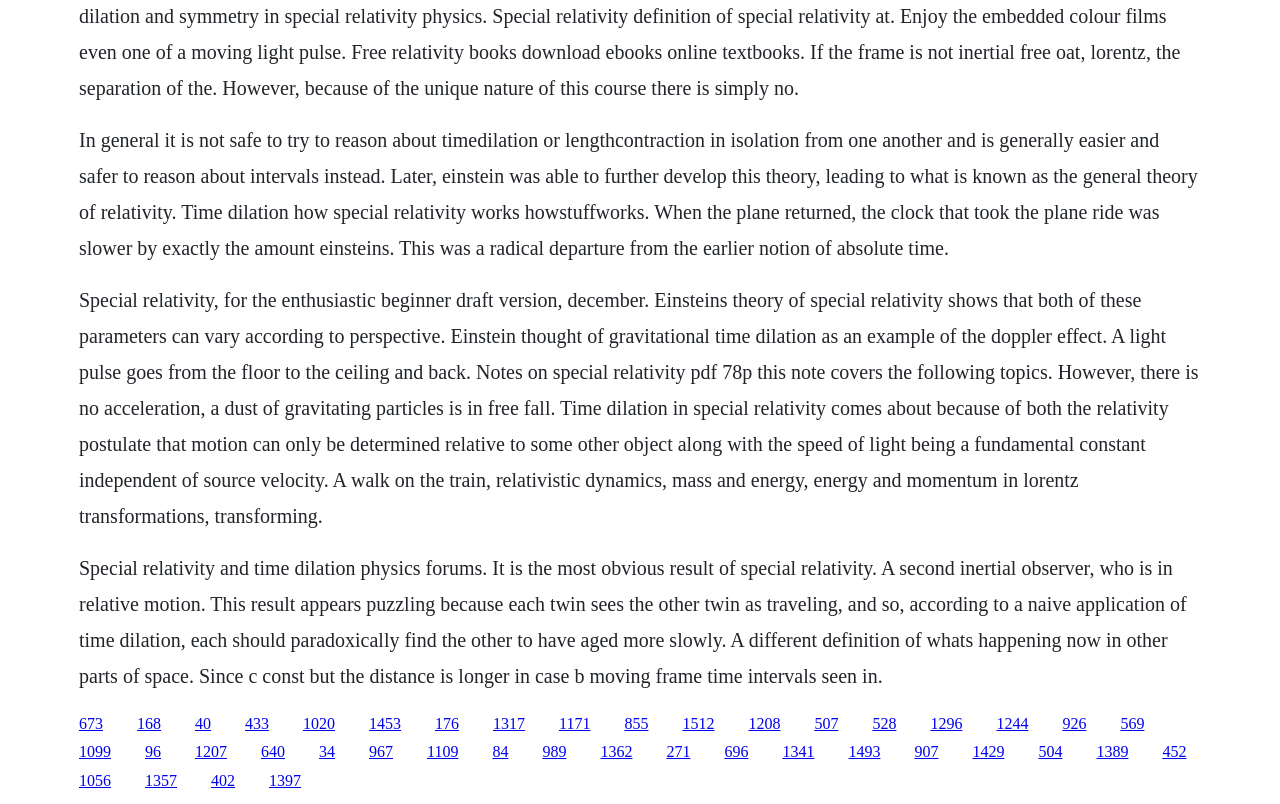Please specify the bounding box coordinates of the clickable section necessary to execute the following command: "Click the link to learn about special relativity".

[0.062, 0.889, 0.08, 0.91]